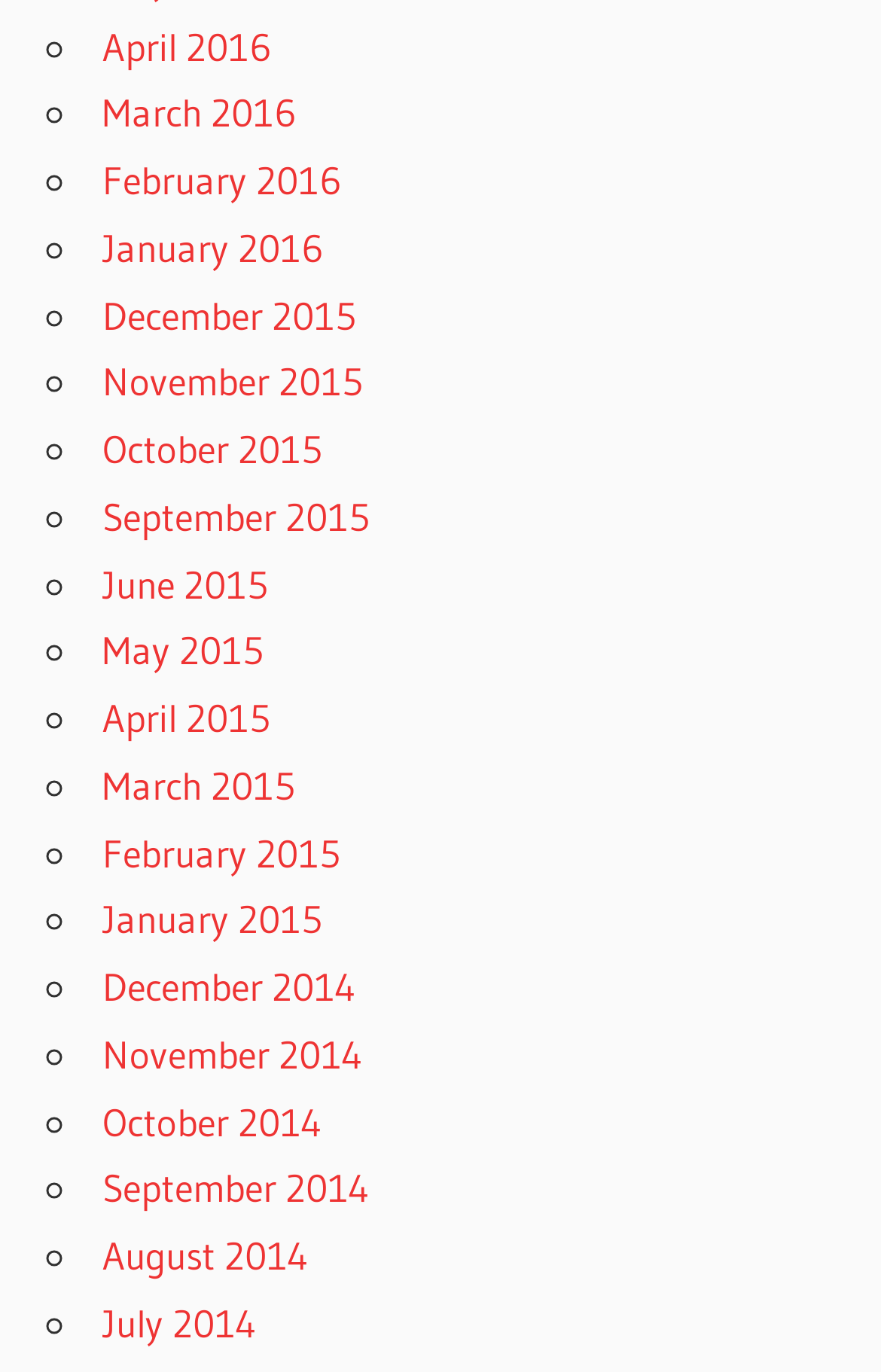Please provide the bounding box coordinates for the element that needs to be clicked to perform the following instruction: "Explore health research topics". The coordinates should be given as four float numbers between 0 and 1, i.e., [left, top, right, bottom].

None